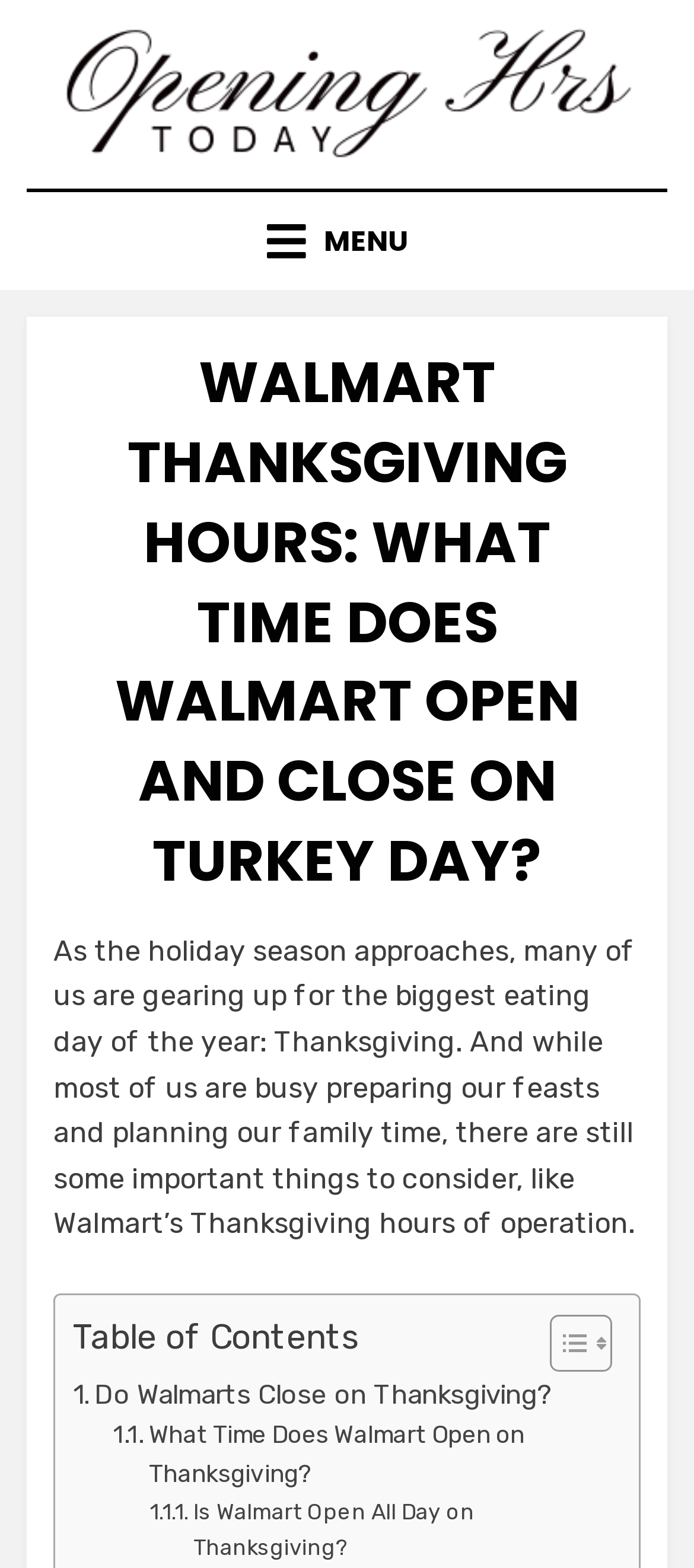When was this article posted?
Please give a detailed and thorough answer to the question, covering all relevant points.

The article was posted on December 26, 2023, as indicated by the link with the text 'December 26, 2023'.